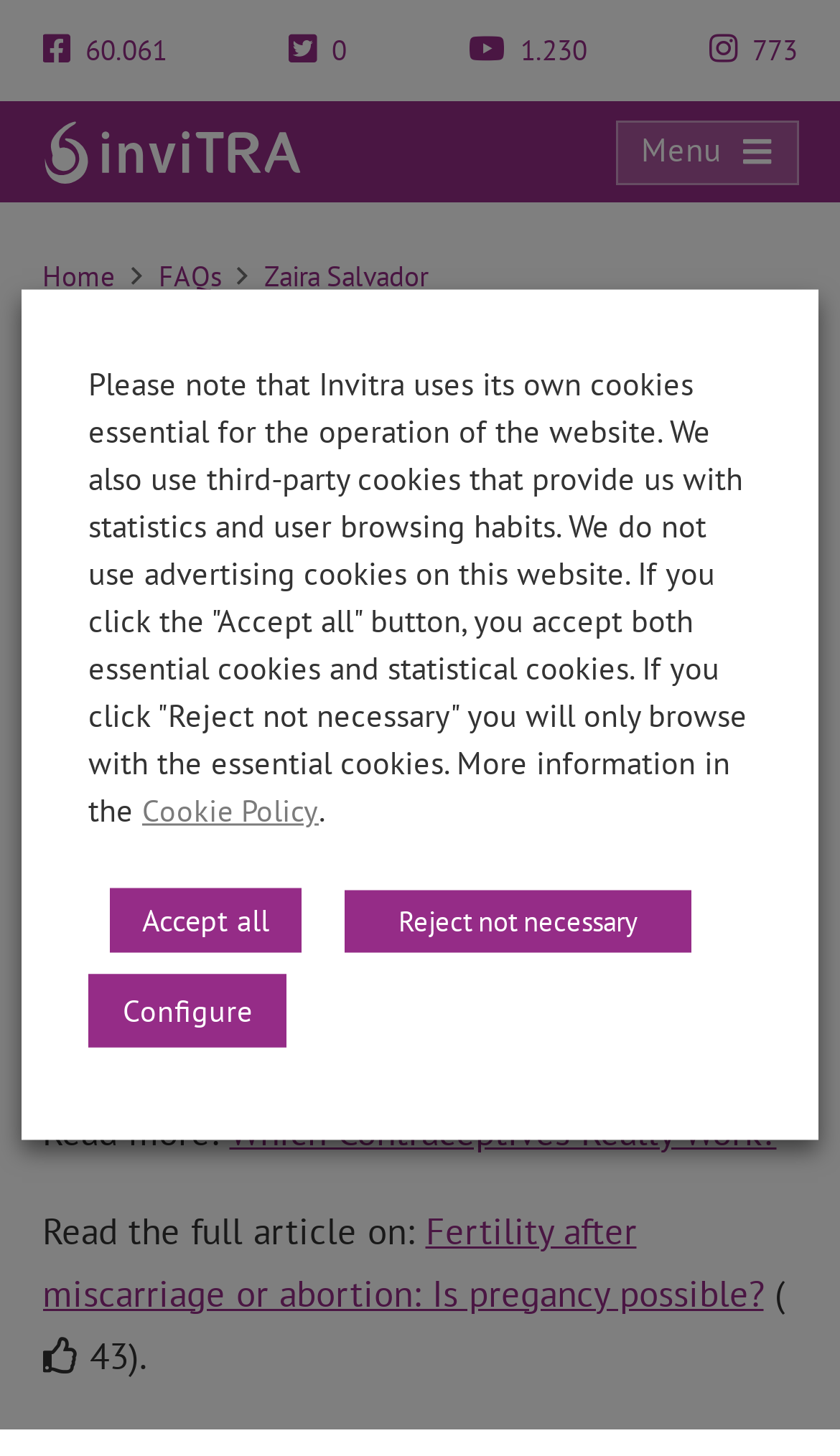Please locate the bounding box coordinates of the element that should be clicked to achieve the given instruction: "Click the FAQs link".

[0.545, 0.135, 0.629, 0.163]